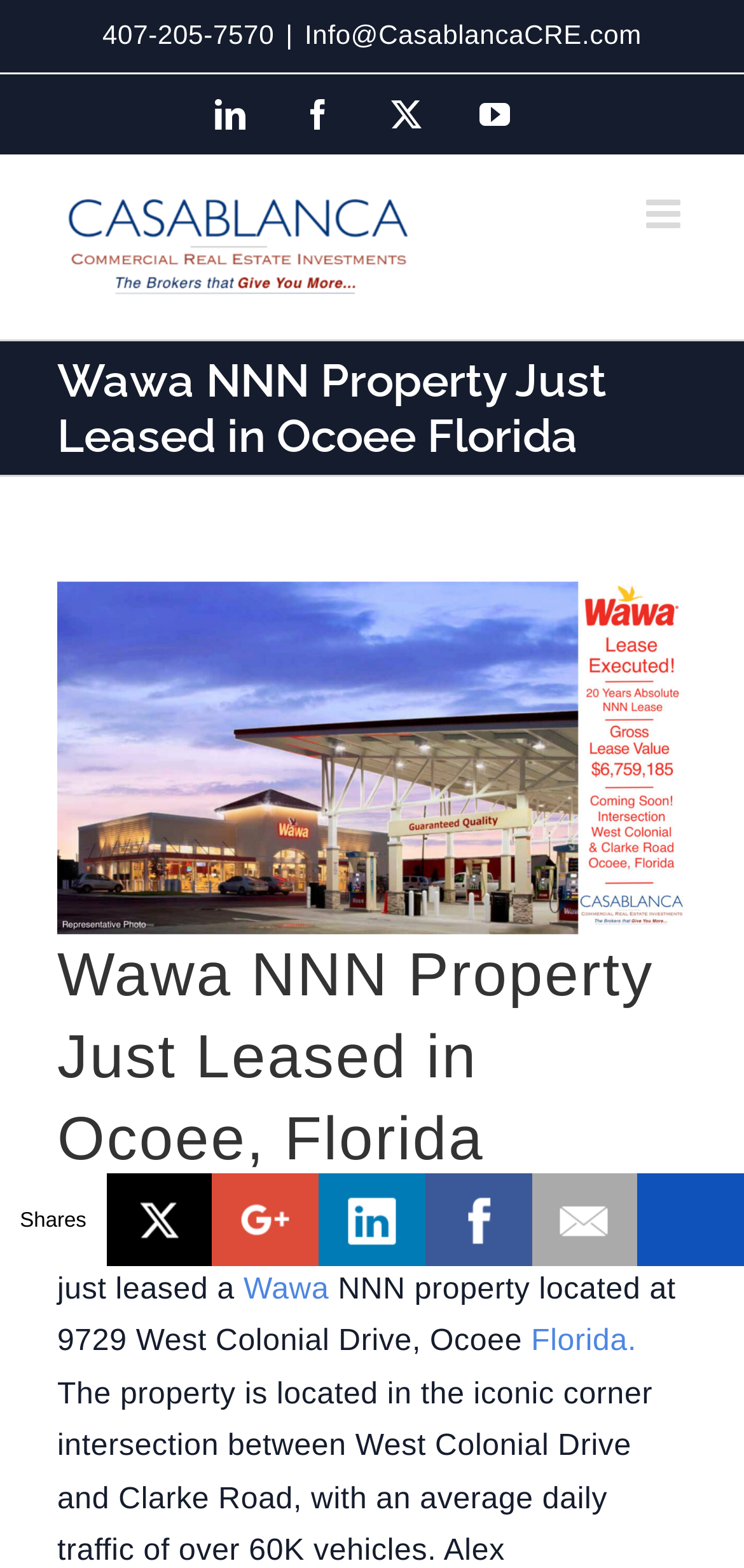Please identify the bounding box coordinates of the element that needs to be clicked to perform the following instruction: "View property details".

[0.077, 0.371, 0.923, 0.596]